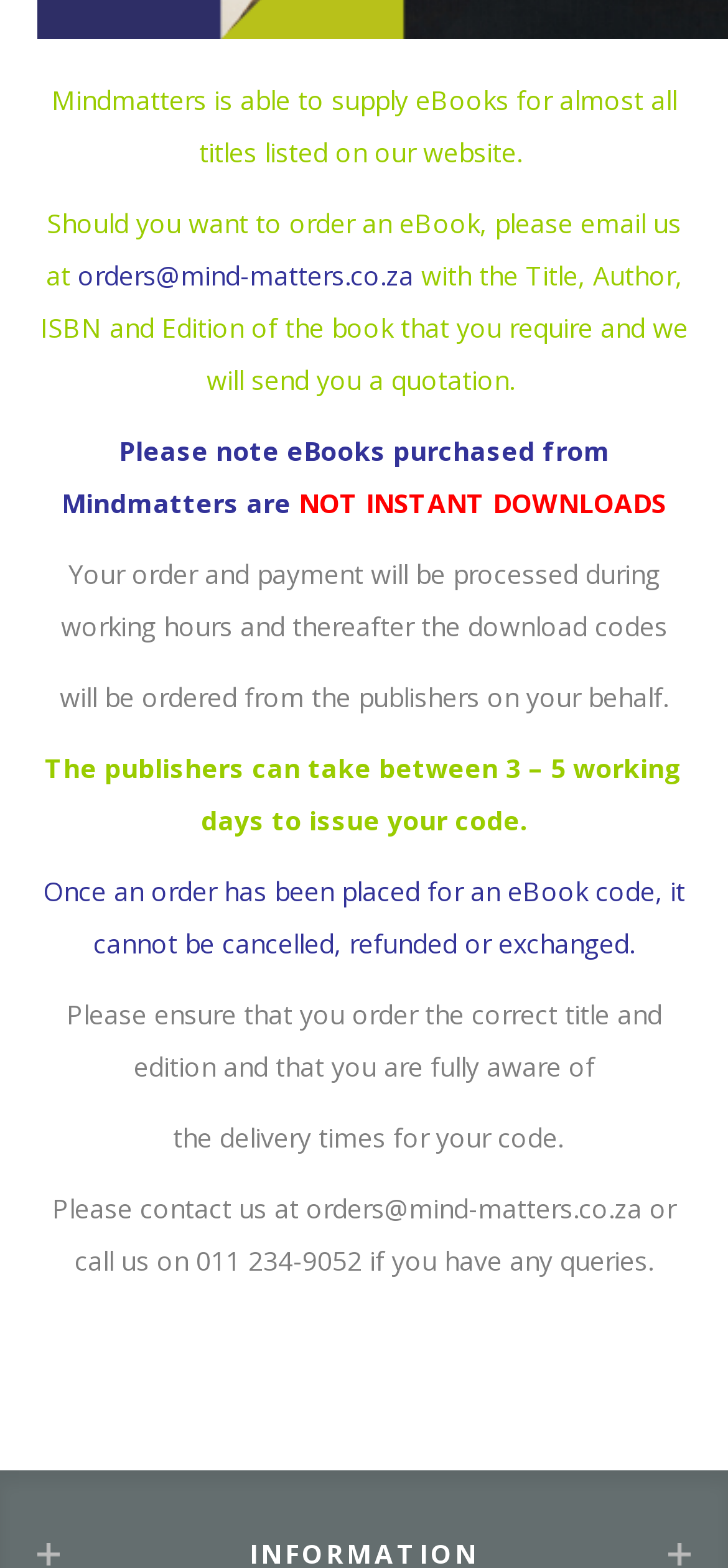Please reply to the following question with a single word or a short phrase:
What is the phone number to contact for queries?

011 234-9052